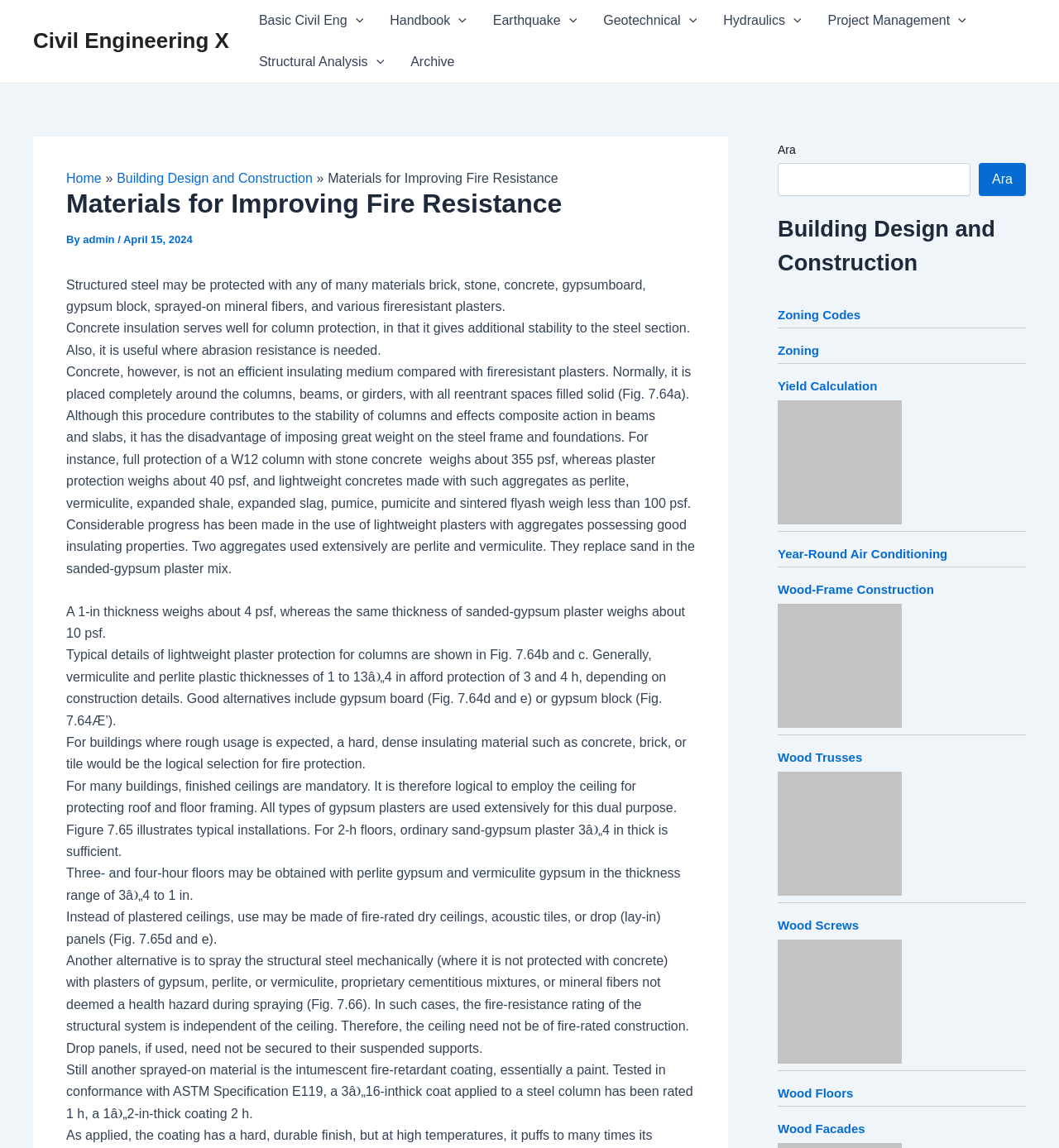What is the weight of a W12 column with stone concrete protection?
Please provide a comprehensive answer based on the contents of the image.

According to the webpage, full protection of a W12 column with stone concrete weighs about 355 psf, whereas plaster protection weighs about 40 psf.